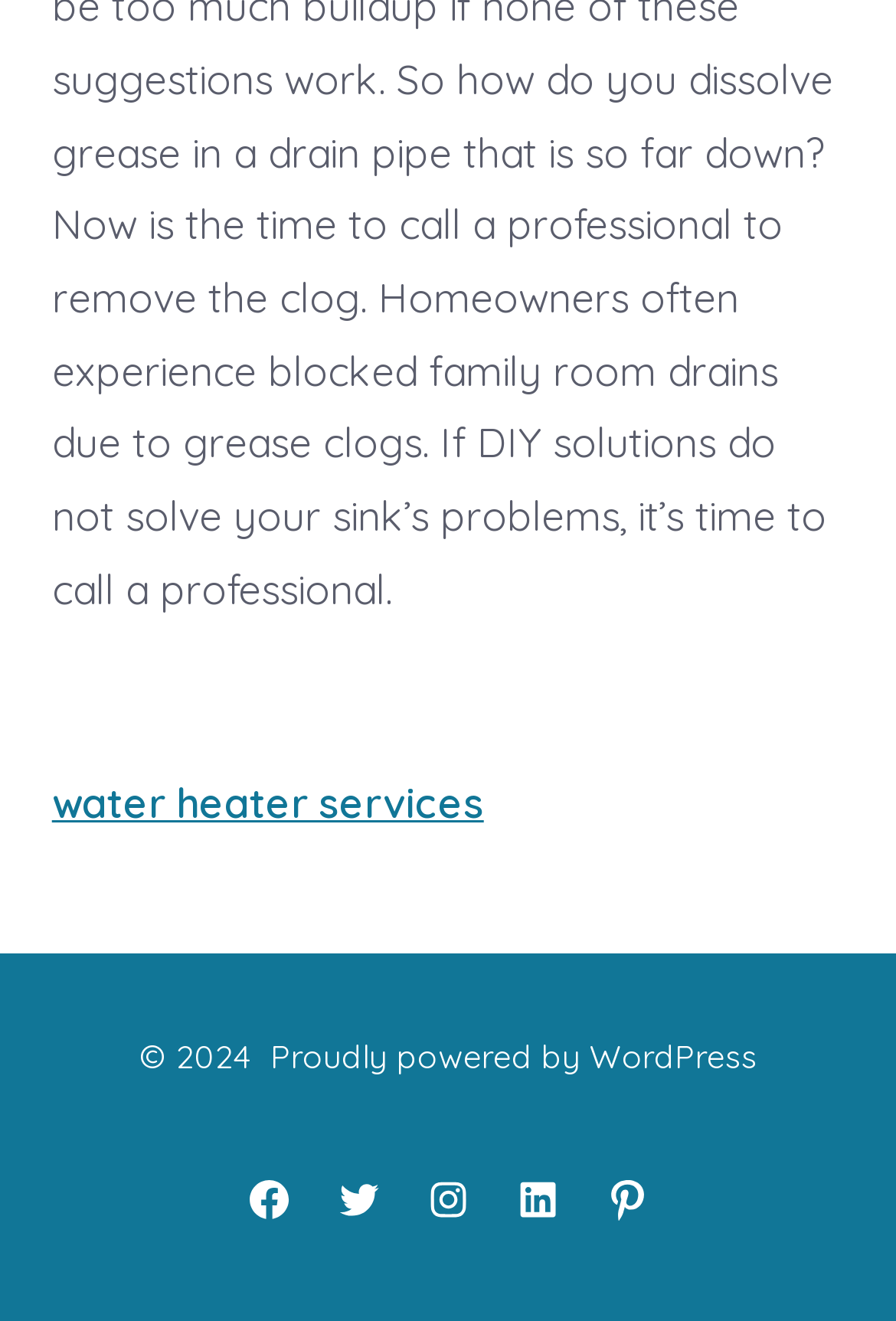Based on the image, provide a detailed and complete answer to the question: 
What is the platform powering the website?

I found the StaticText element with the text 'Proudly powered by WordPress' at coordinates [0.301, 0.784, 0.845, 0.816], which indicates the platform powering the website.